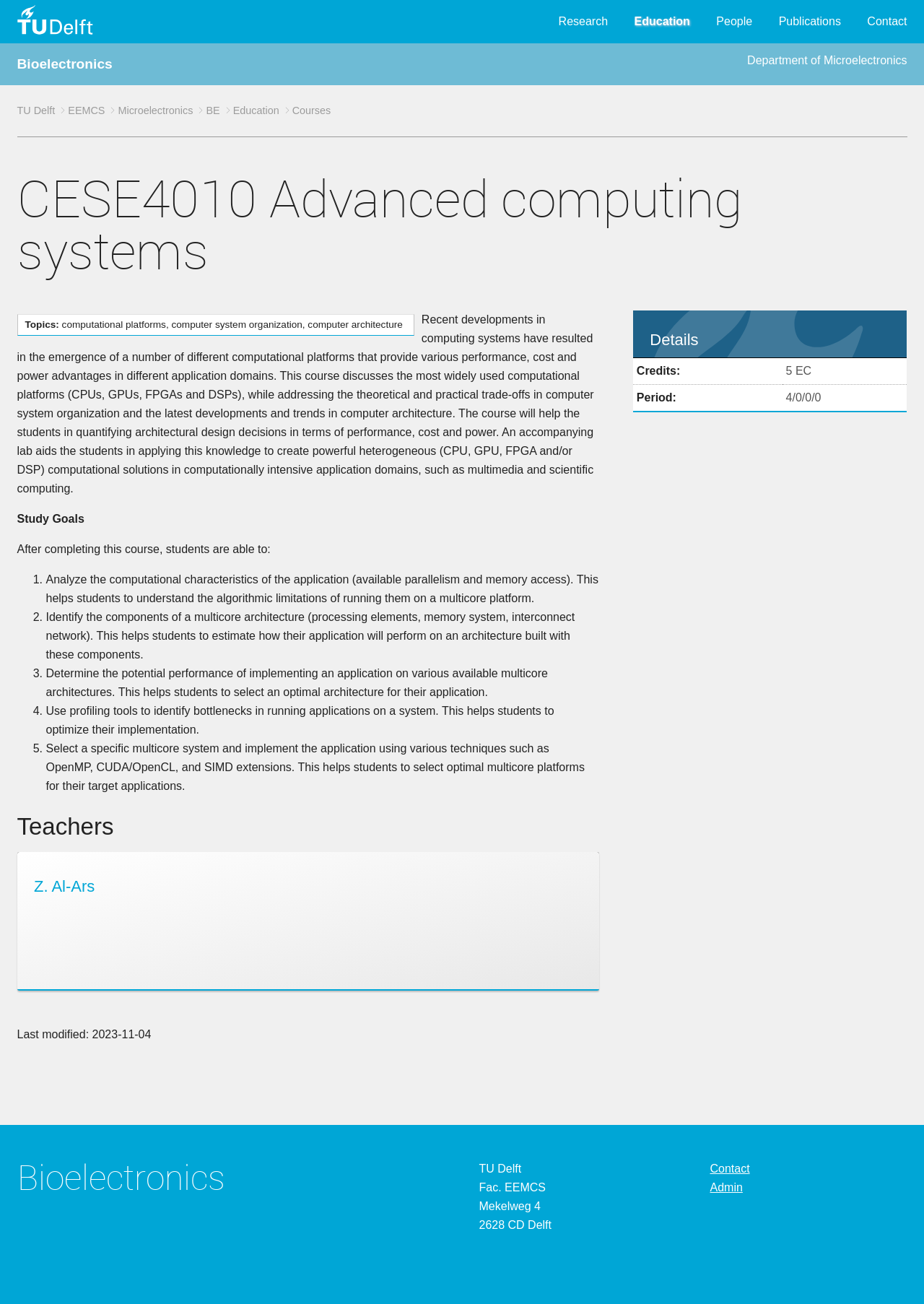What is the address of the faculty?
Kindly answer the question with as much detail as you can.

I found the answer by reading the StaticText 'Mekelweg 4' and '2628 CD Delft' under the contentinfo element, which provides the address of the faculty.